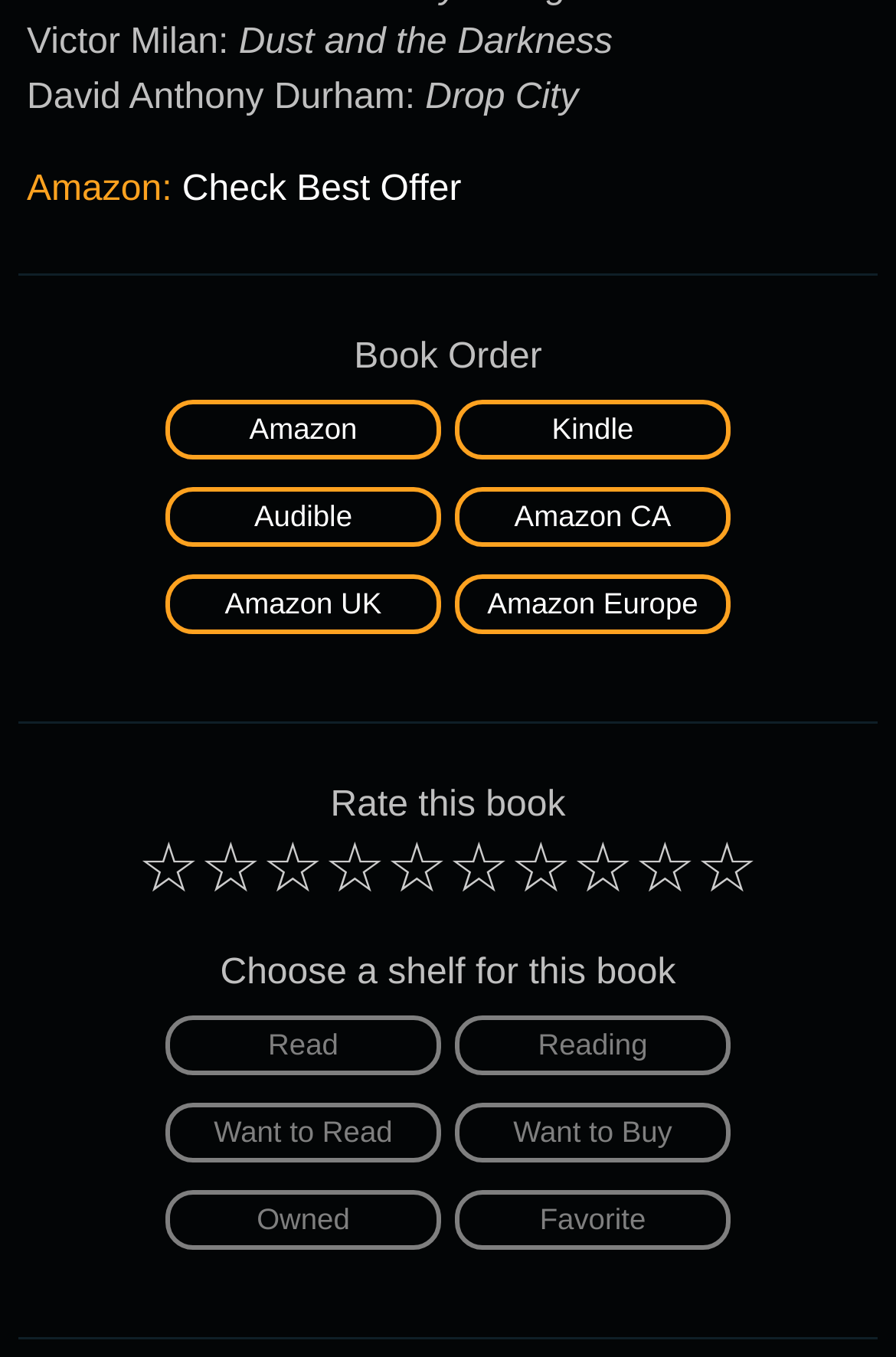Locate the UI element described by Check Best Offer and provide its bounding box coordinates. Use the format (top-left x, top-left y, bottom-right x, bottom-right y) with all values as floating point numbers between 0 and 1.

[0.203, 0.125, 0.515, 0.154]